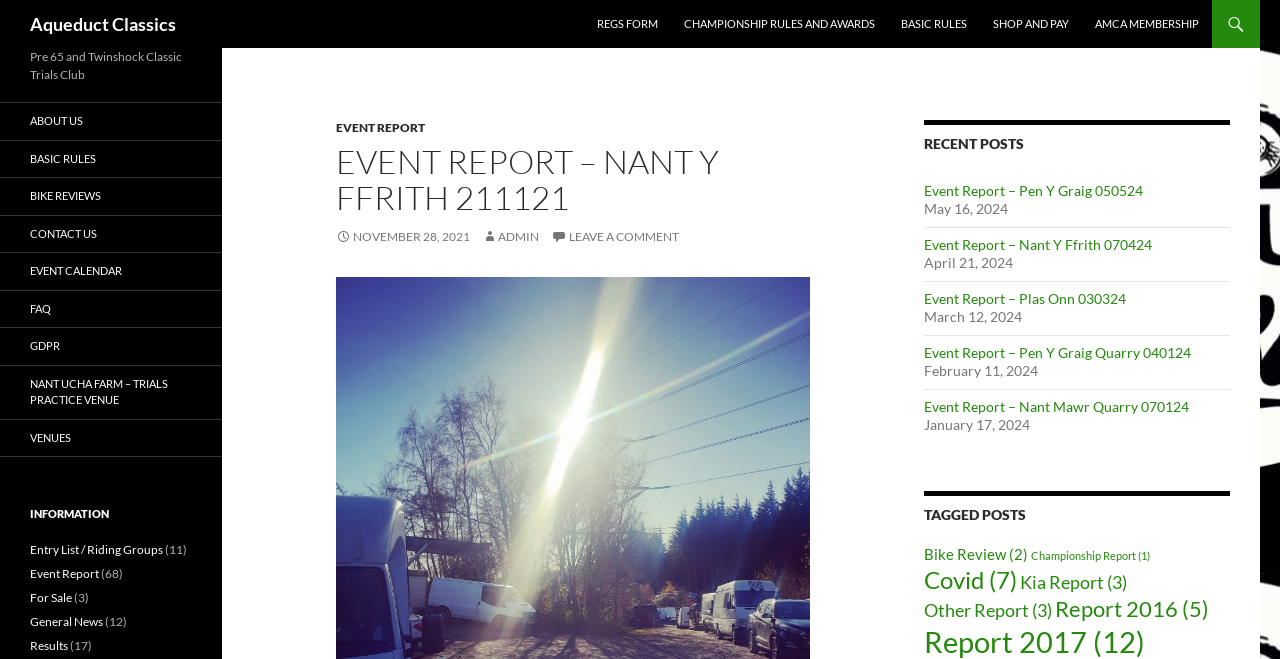Locate the bounding box coordinates of the area where you should click to accomplish the instruction: "Click on the 'EVENT REPORT' link".

[0.262, 0.182, 0.332, 0.205]